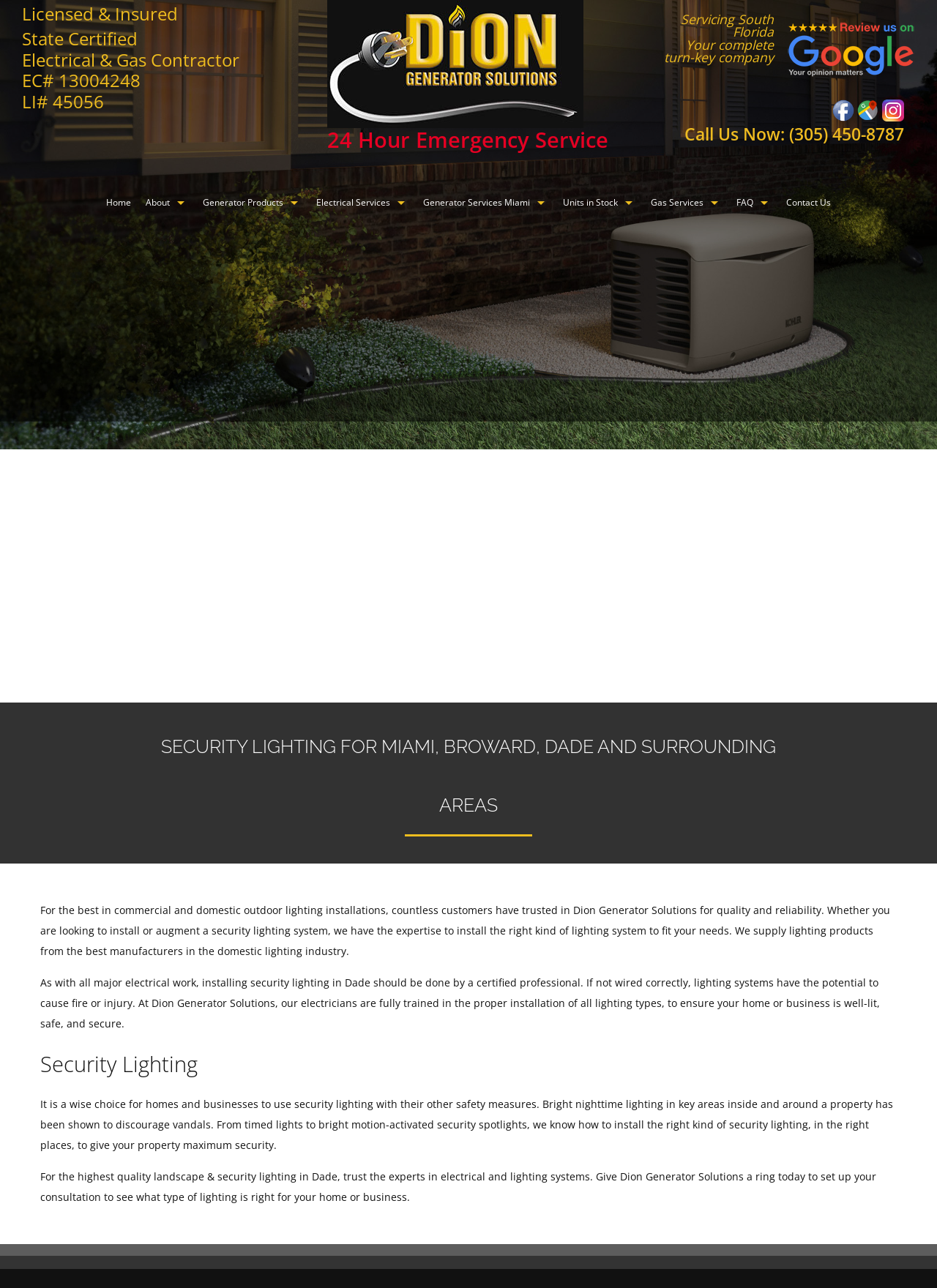What type of services does Dion Generator Solutions offer?
Give a thorough and detailed response to the question.

Based on the webpage, Dion Generator Solutions offers various services including electrical services such as electrical rewiring, lighting installation, and new construction electrical, as well as gas services such as gas contractor services. This can be inferred from the links and text on the webpage.